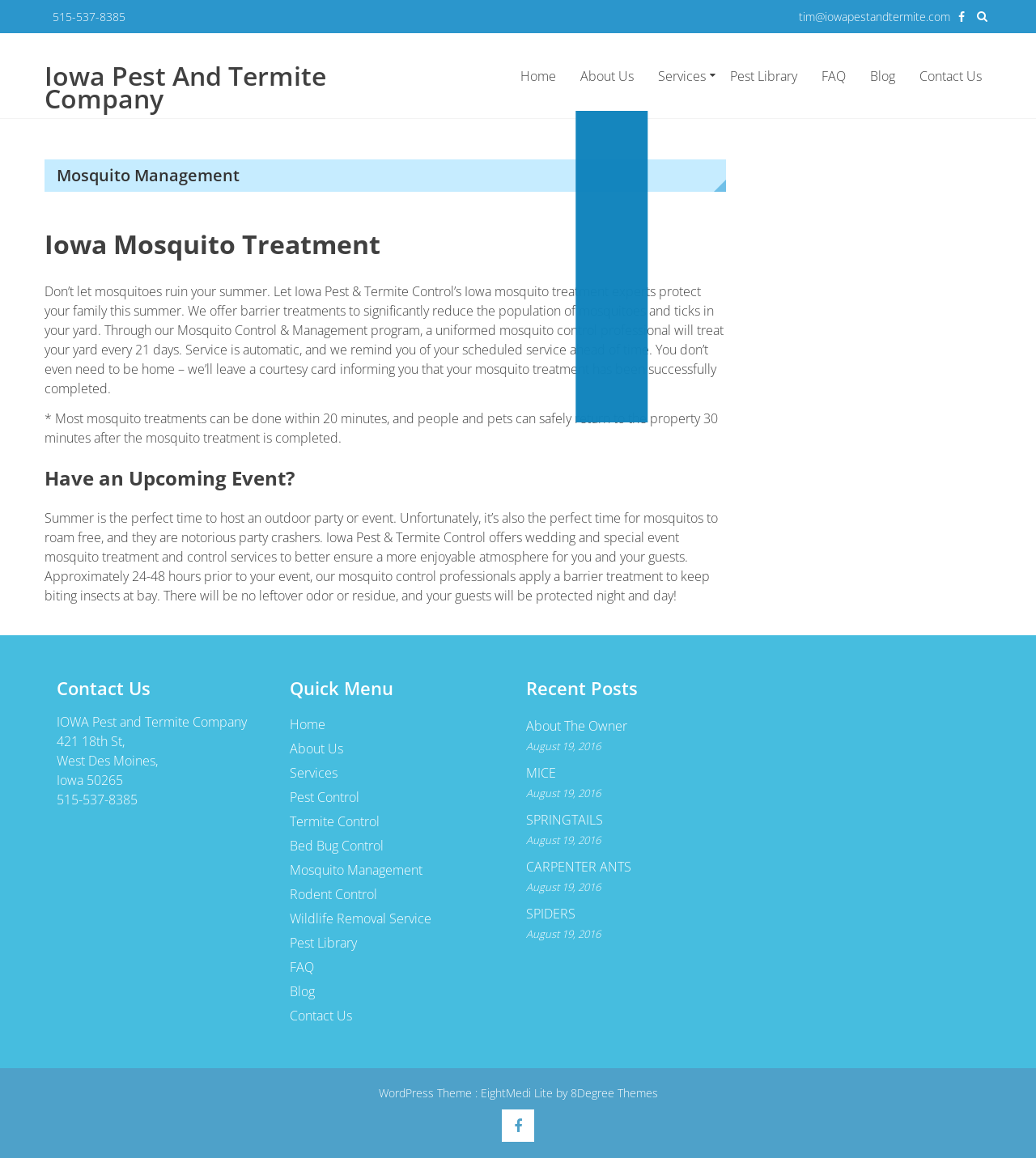Please identify the bounding box coordinates of the clickable area that will allow you to execute the instruction: "Visit the 'Contact Us' page".

[0.876, 0.035, 0.948, 0.095]